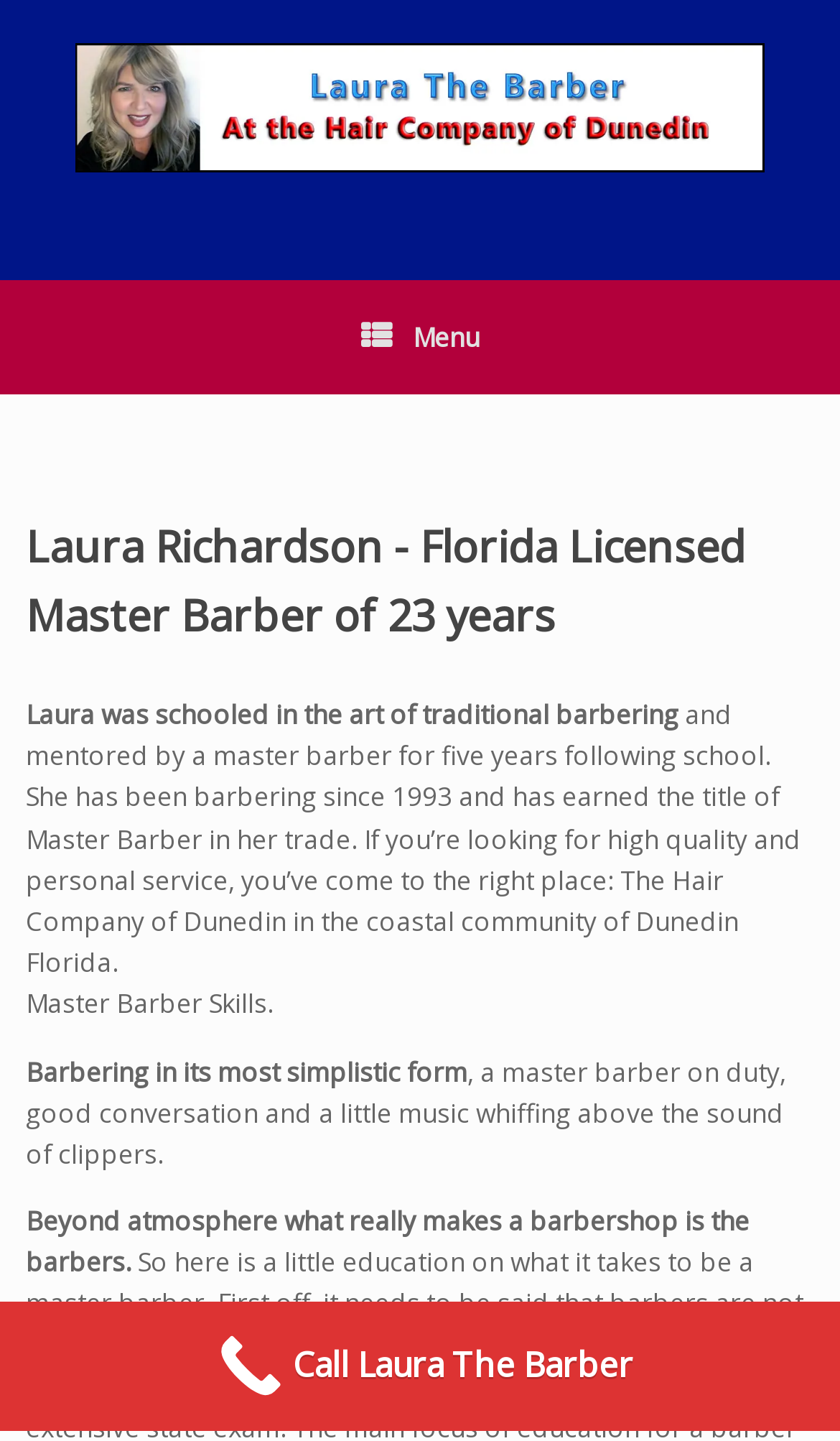What is Laura's profession?
Answer with a single word or phrase, using the screenshot for reference.

Master Barber